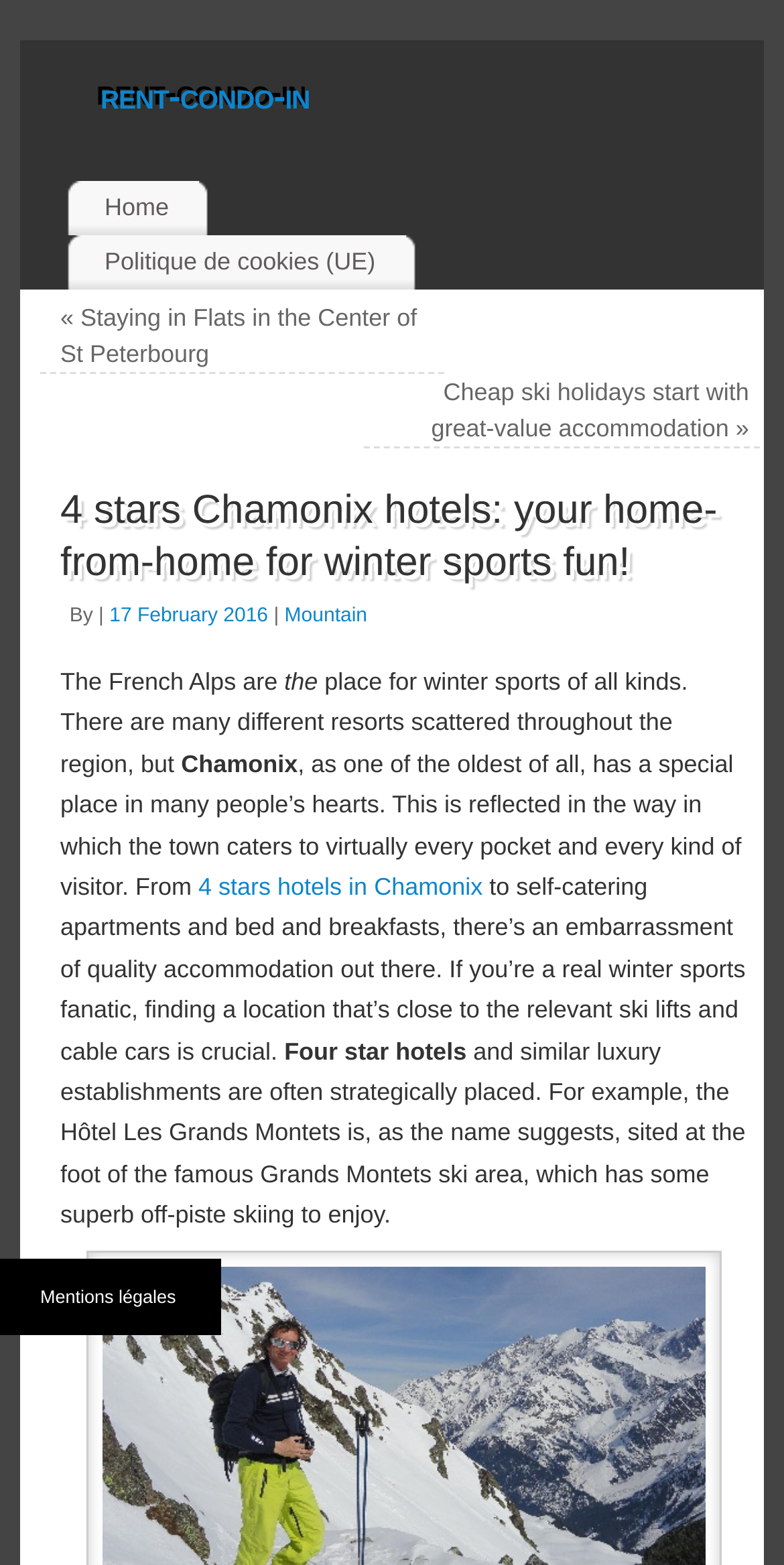Find the headline of the webpage and generate its text content.

4 stars Chamonix hotels: your home-from-home for winter sports fun!